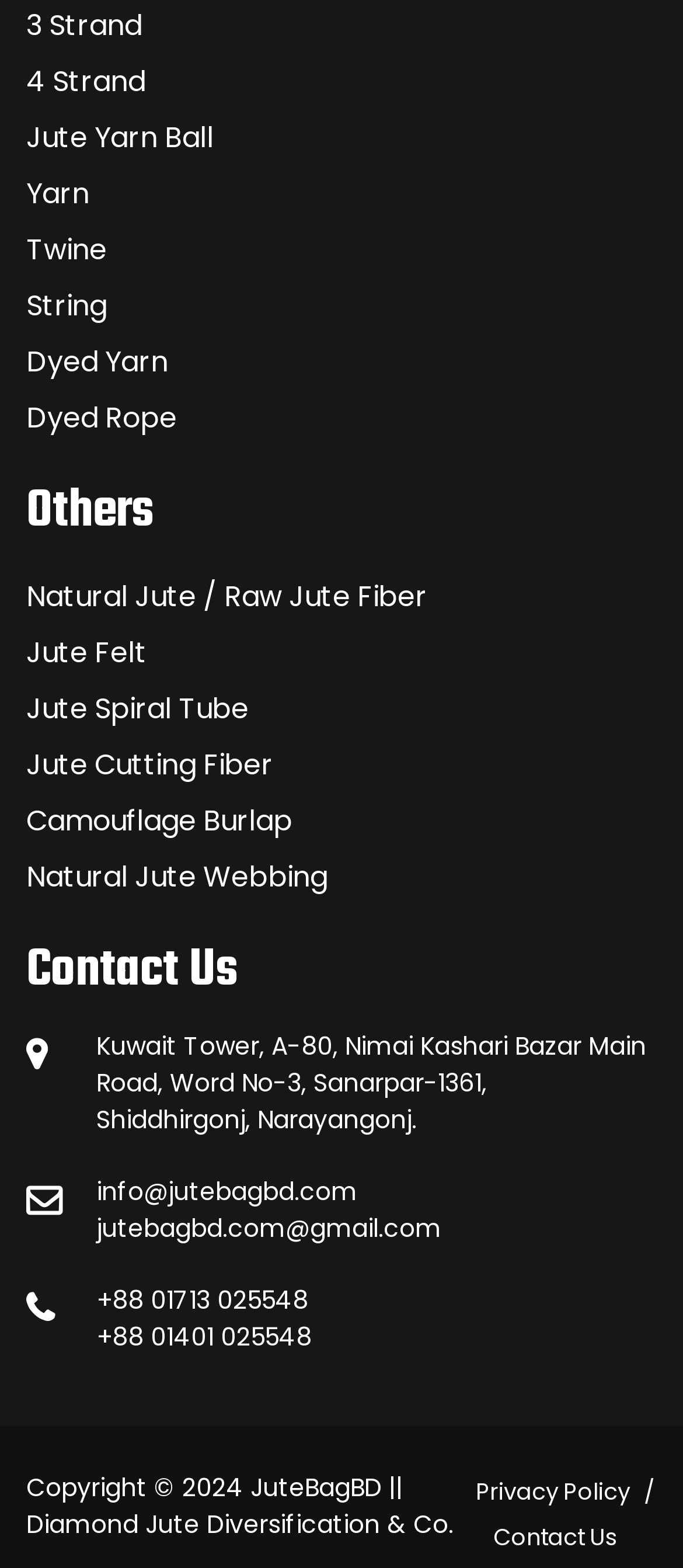Using details from the image, please answer the following question comprehensively:
What is the copyright year of JuteBagBD?

I found the copyright information in the StaticText element with the bounding box coordinates [0.038, 0.938, 0.664, 0.983]. The copyright year is 2024.